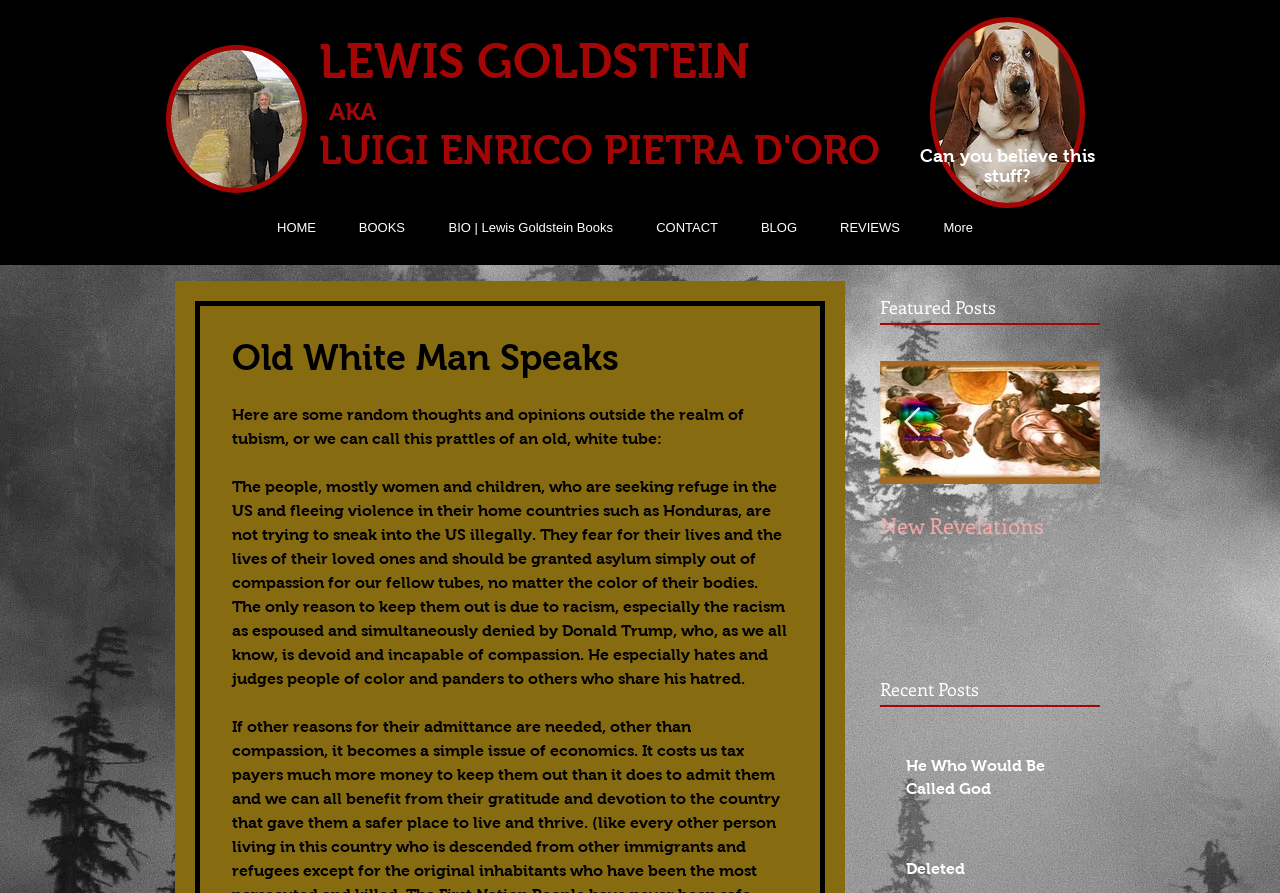Please pinpoint the bounding box coordinates for the region I should click to adhere to this instruction: "Read the post 'Of Fleas and Fleadom'".

[0.516, 0.571, 0.688, 0.605]